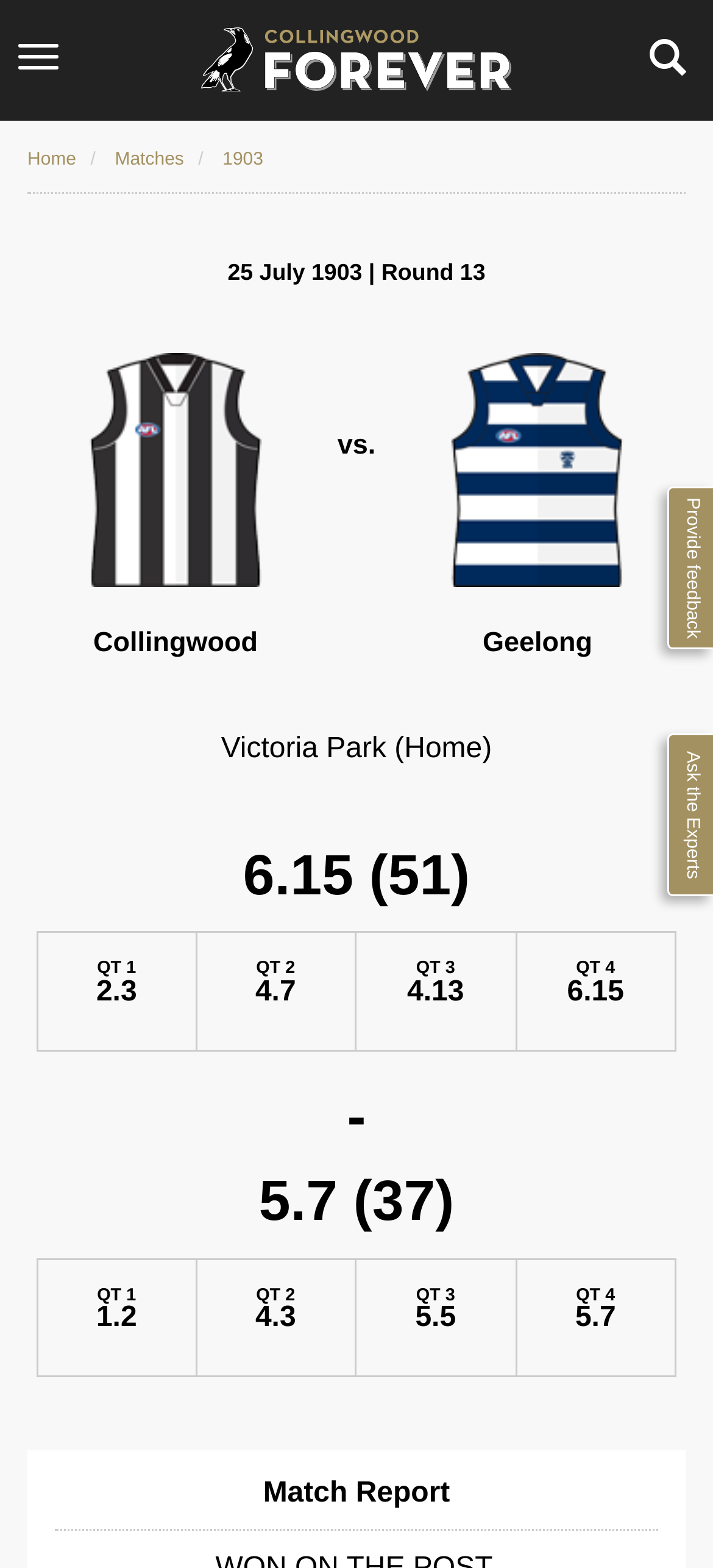Locate the bounding box of the UI element based on this description: "Provide feedback". Provide four float numbers between 0 and 1 as [left, top, right, bottom].

[0.935, 0.31, 1.0, 0.414]